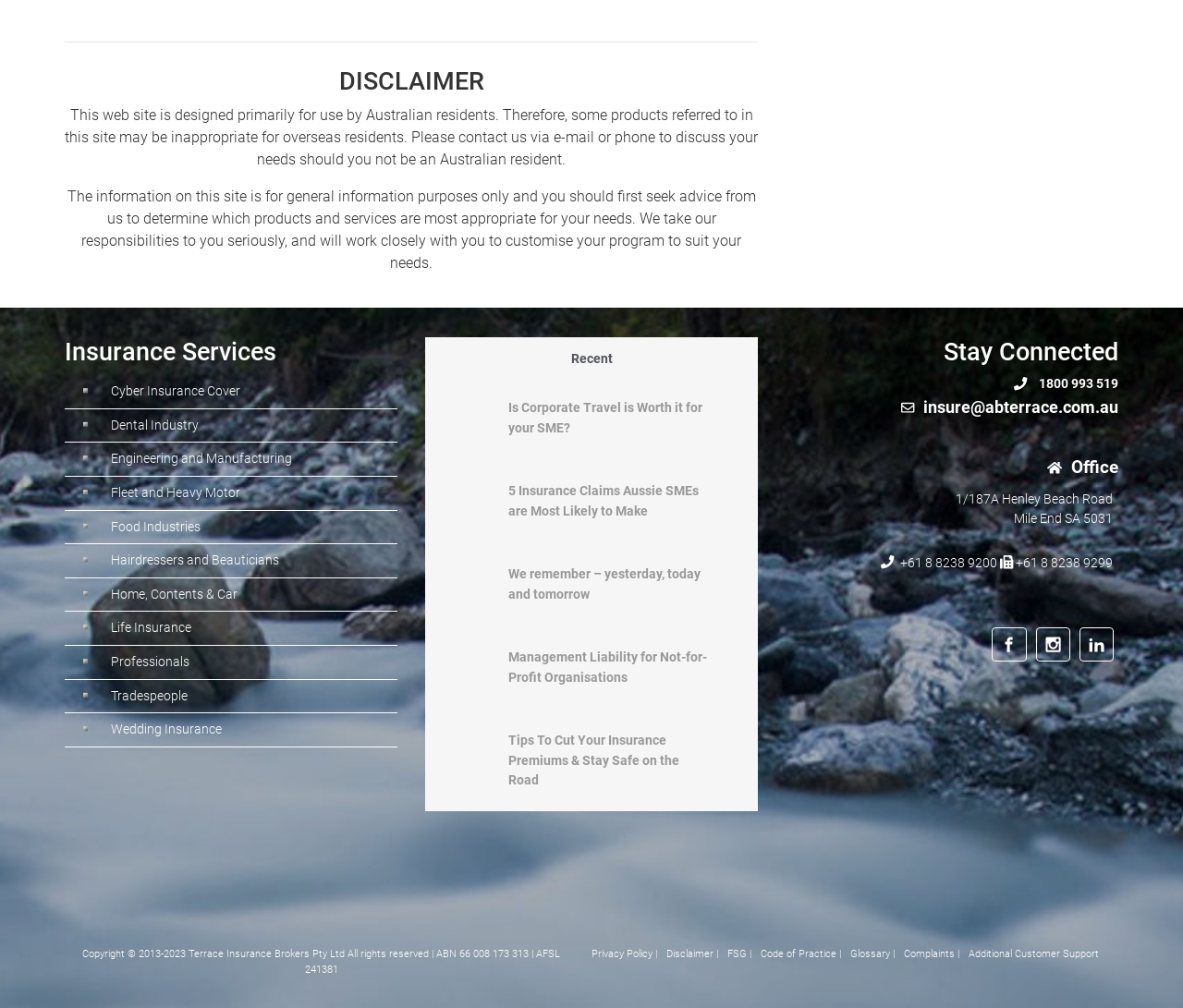What is the contact number for the office?
From the image, respond using a single word or phrase.

1800 993 519